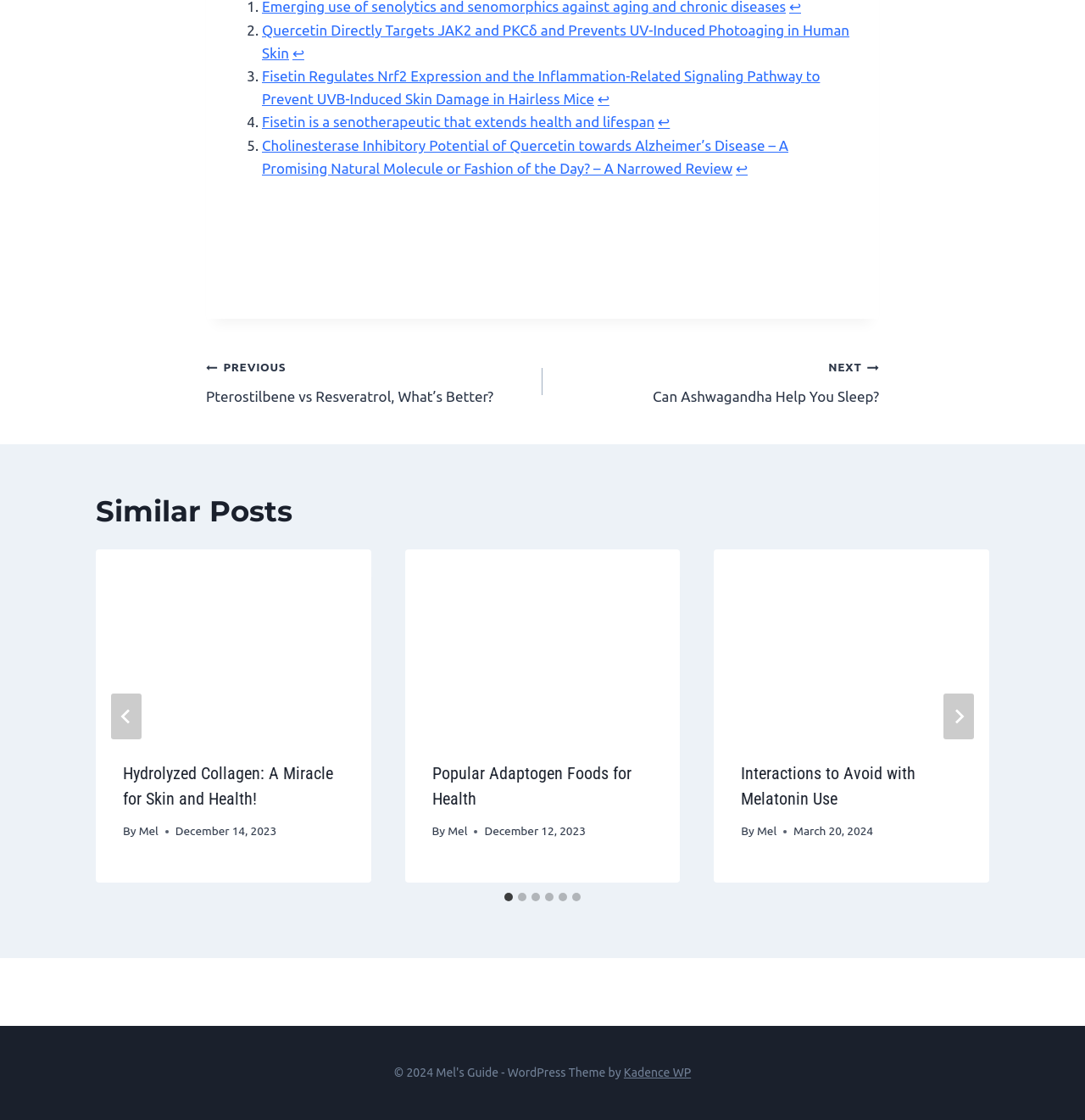Predict the bounding box coordinates of the area that should be clicked to accomplish the following instruction: "Click on the 'PREVIOUS Pterostilbene vs Resveratrol, What’s Better?' link". The bounding box coordinates should consist of four float numbers between 0 and 1, i.e., [left, top, right, bottom].

[0.19, 0.317, 0.5, 0.364]